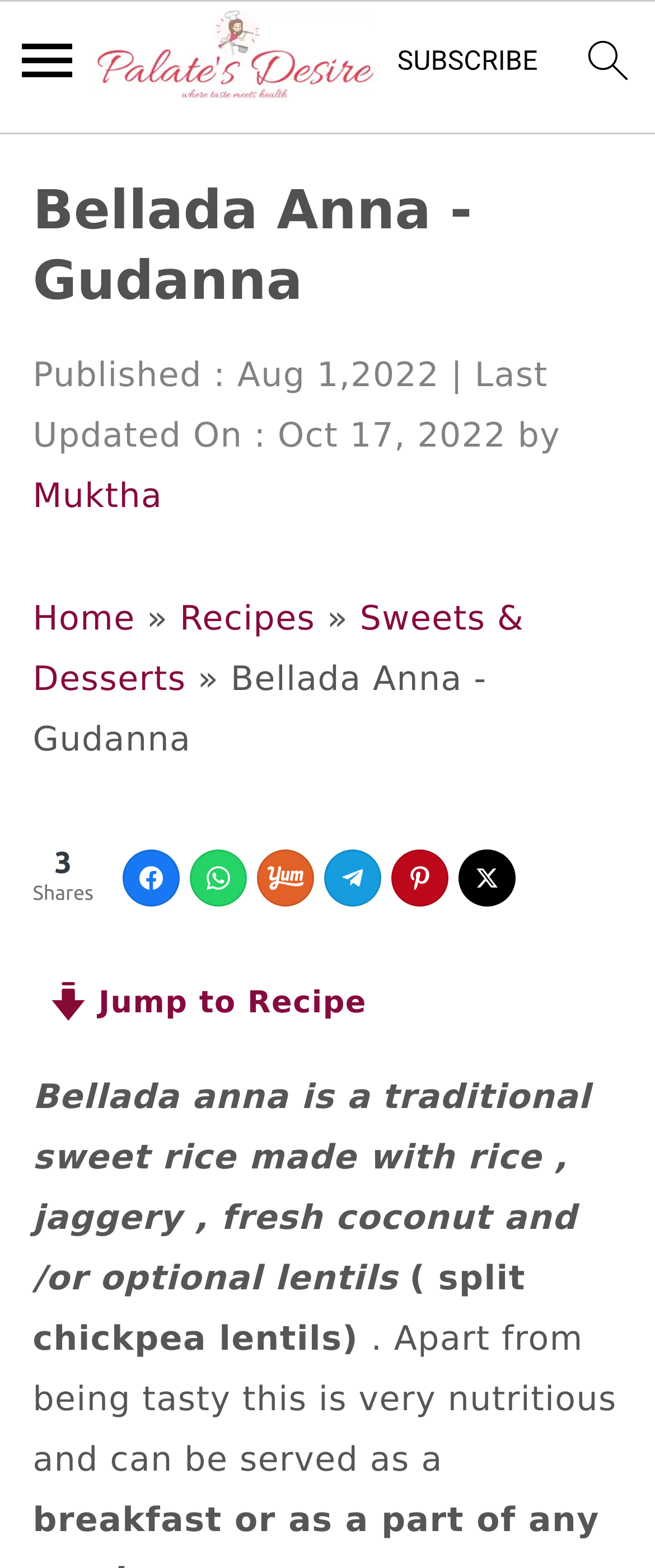What is the category of the recipe?
Carefully analyze the image and provide a thorough answer to the question.

The category of the recipe can be found in the breadcrumbs navigation section of the webpage, where it is written as 'Home » Recipes » Sweets & Desserts'.